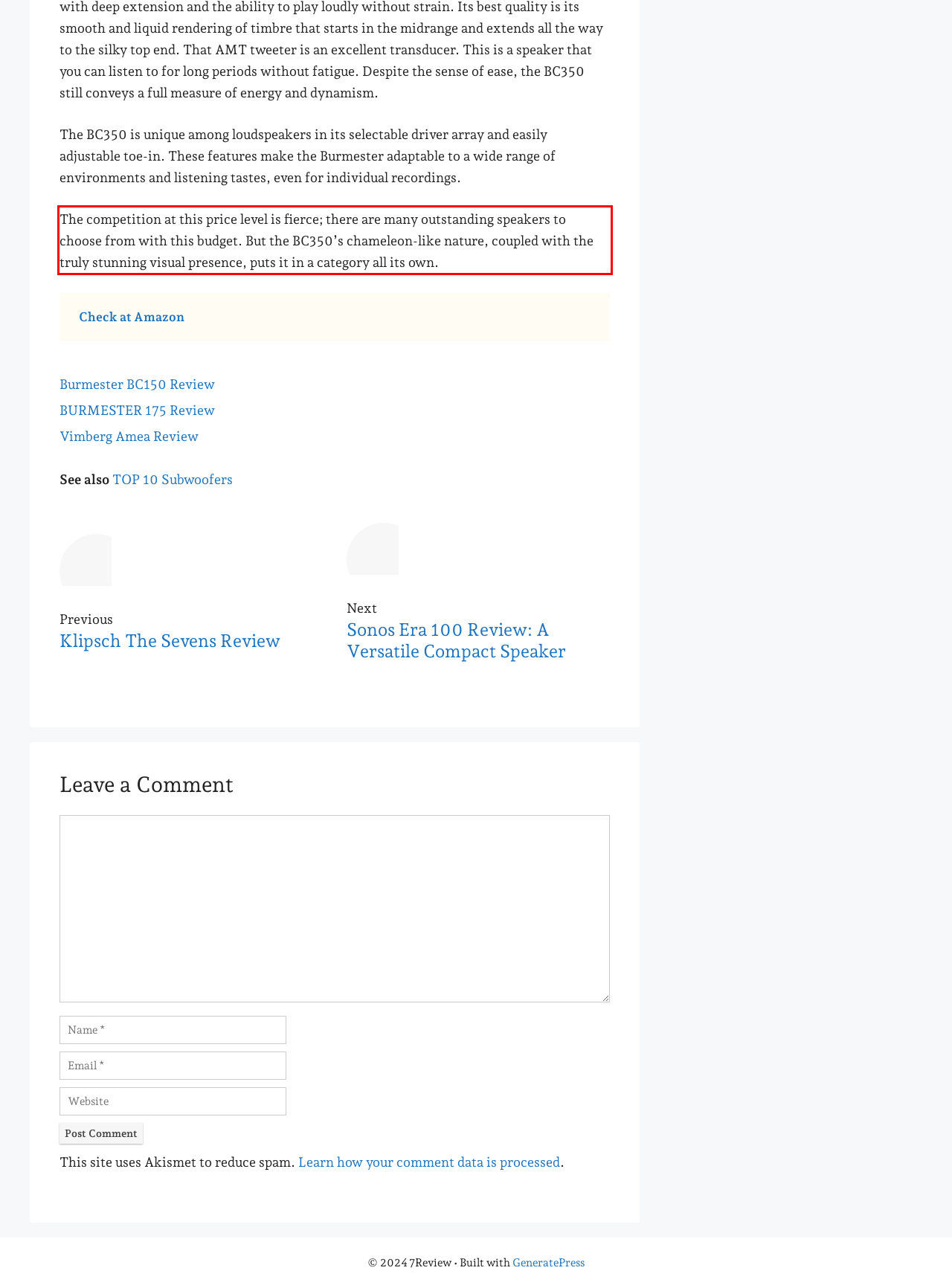Given a screenshot of a webpage with a red bounding box, extract the text content from the UI element inside the red bounding box.

The competition at this price level is fierce; there are many outstanding speakers to choose from with this budget. But the BC350’s chameleon-like nature, coupled with the truly stunning visual presence, puts it in a category all its own.